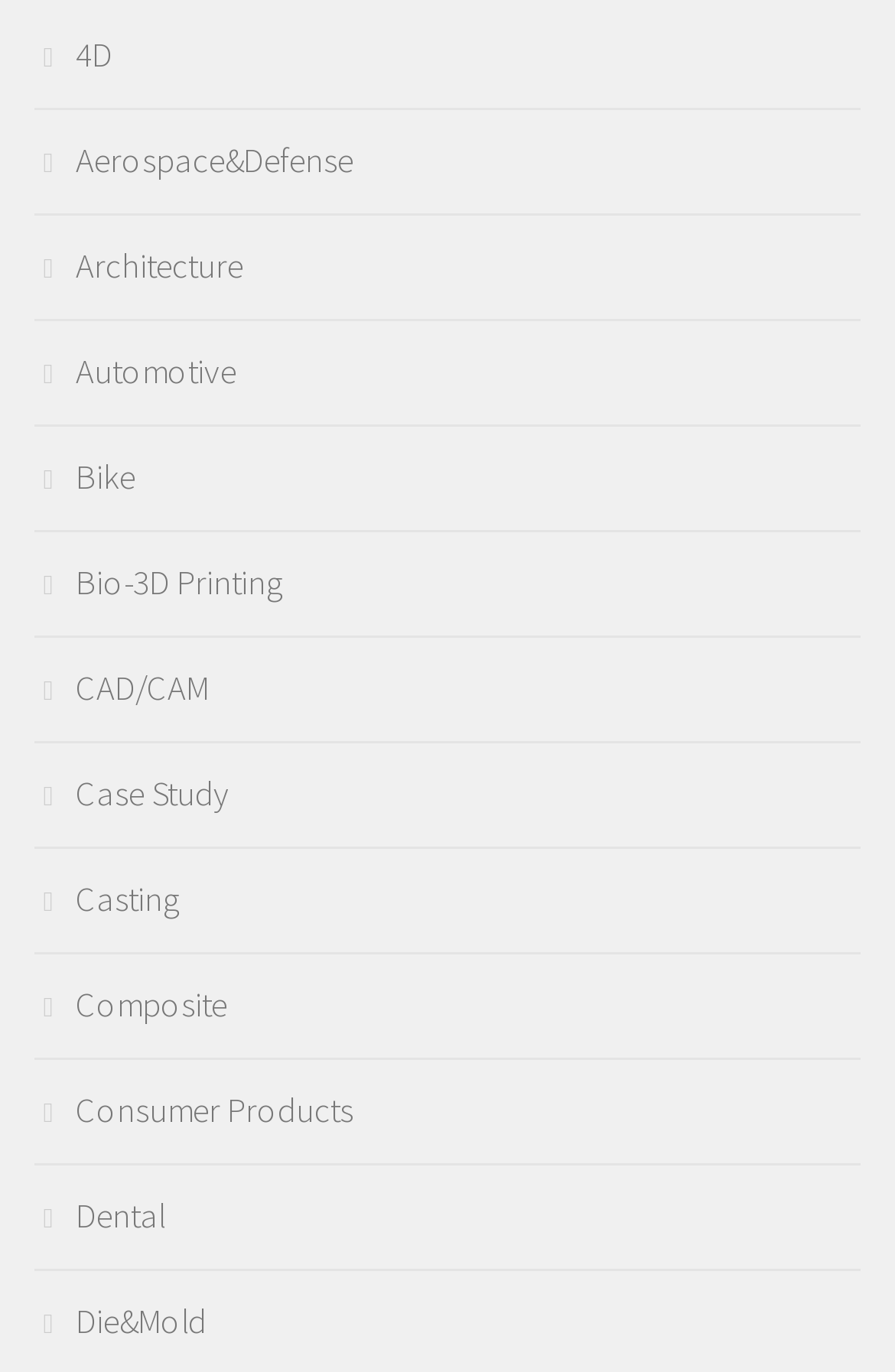Analyze the image and deliver a detailed answer to the question: How many categories are listed?

I counted the number of links starting with '' which are categorized as links, and there are 18 of them, each representing a different category.